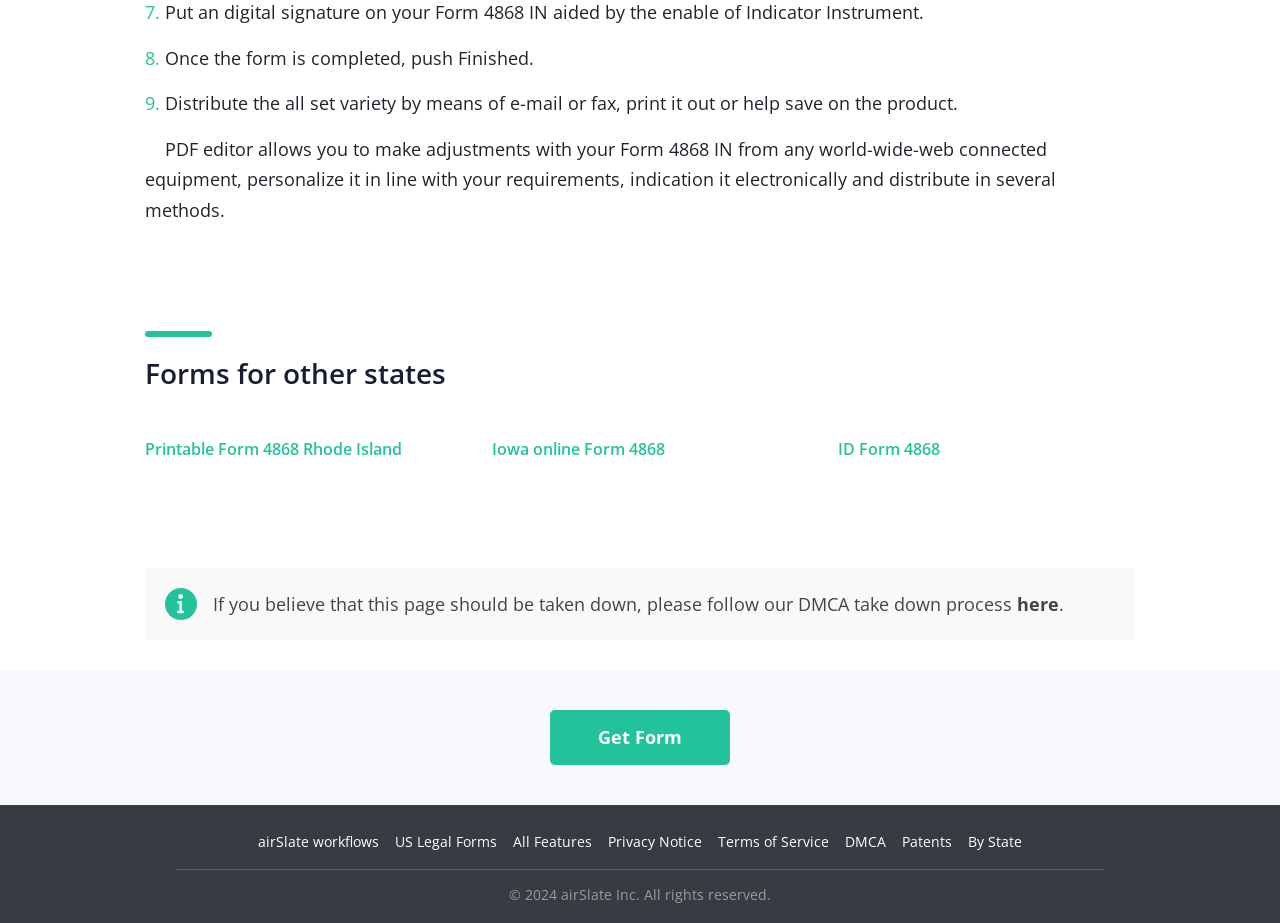Determine the bounding box coordinates of the clickable area required to perform the following instruction: "View Iowa online Form 4868". The coordinates should be represented as four float numbers between 0 and 1: [left, top, right, bottom].

[0.361, 0.445, 0.631, 0.55]